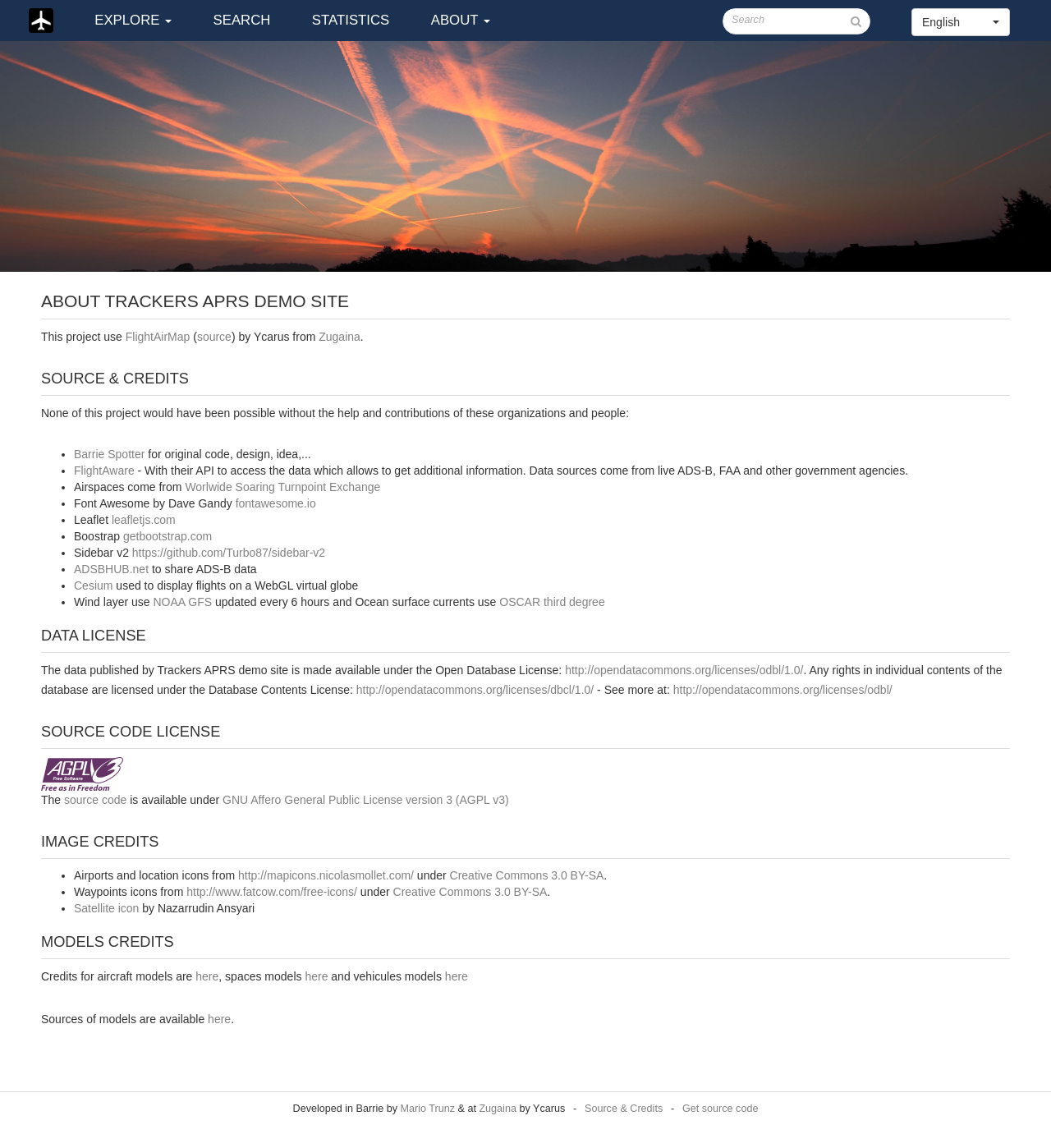Provide the bounding box coordinates for the UI element that is described as: "English".

[0.867, 0.007, 0.961, 0.031]